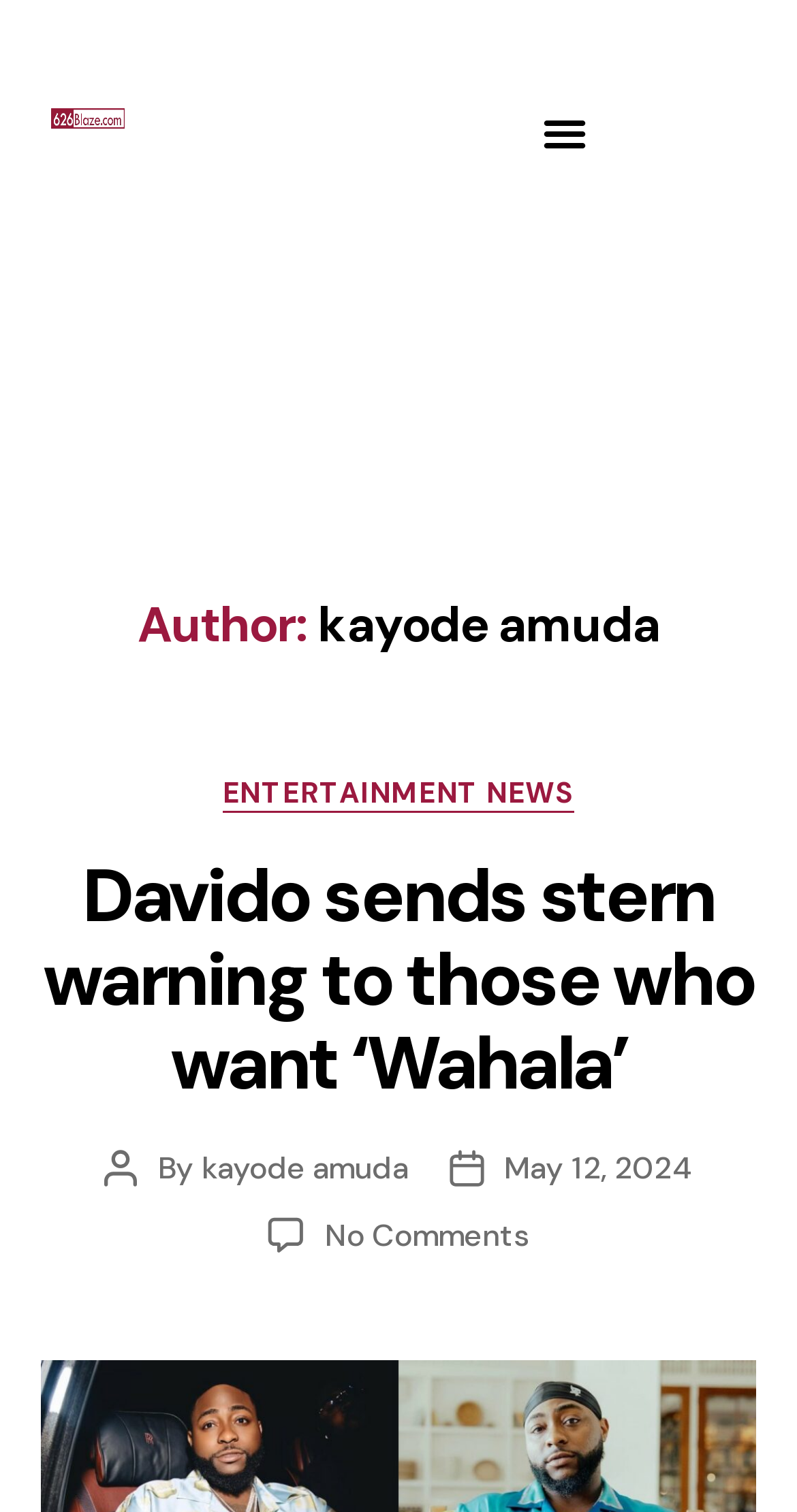Please locate and generate the primary heading on this webpage.

Author: kayode amuda